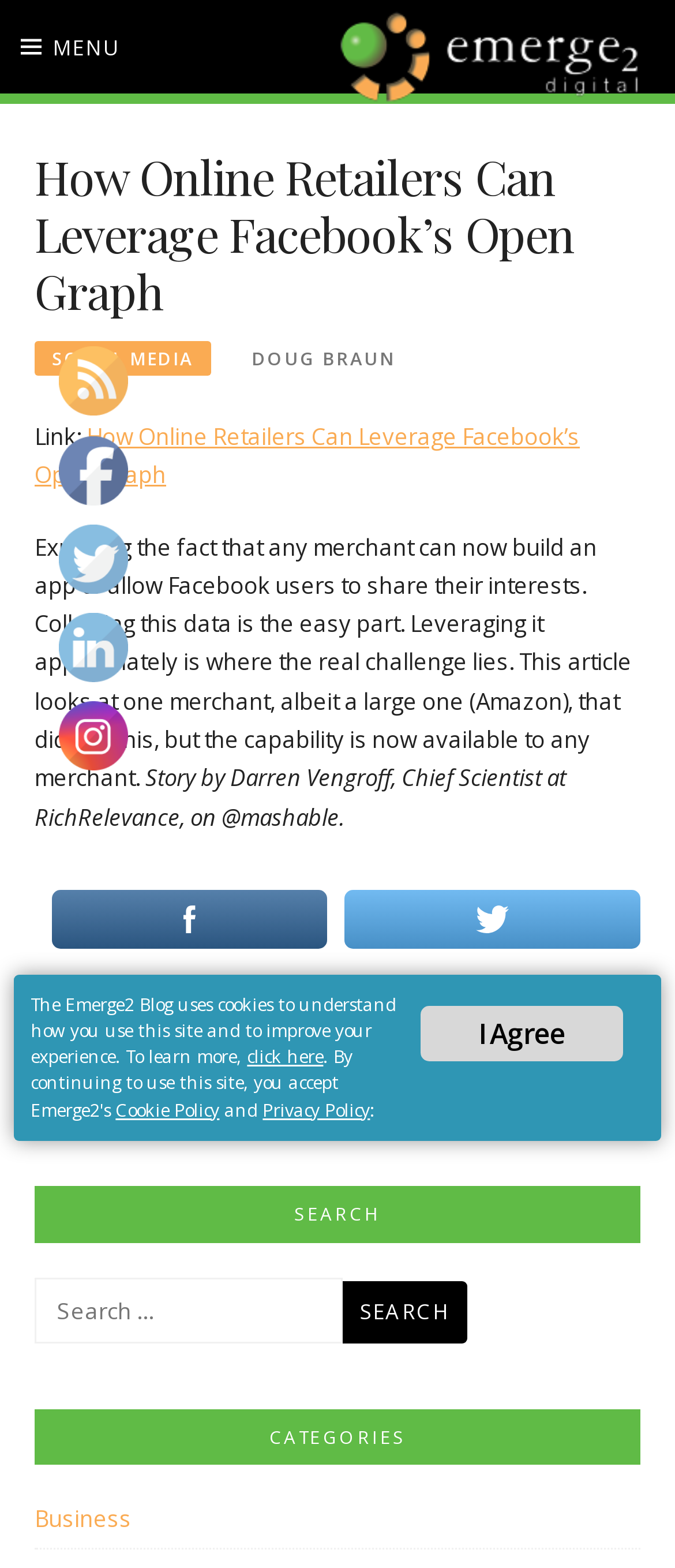Extract the bounding box coordinates for the described element: "parent_node: EMERGE2 BLOG". The coordinates should be represented as four float numbers between 0 and 1: [left, top, right, bottom].

[0.501, 0.007, 0.949, 0.069]